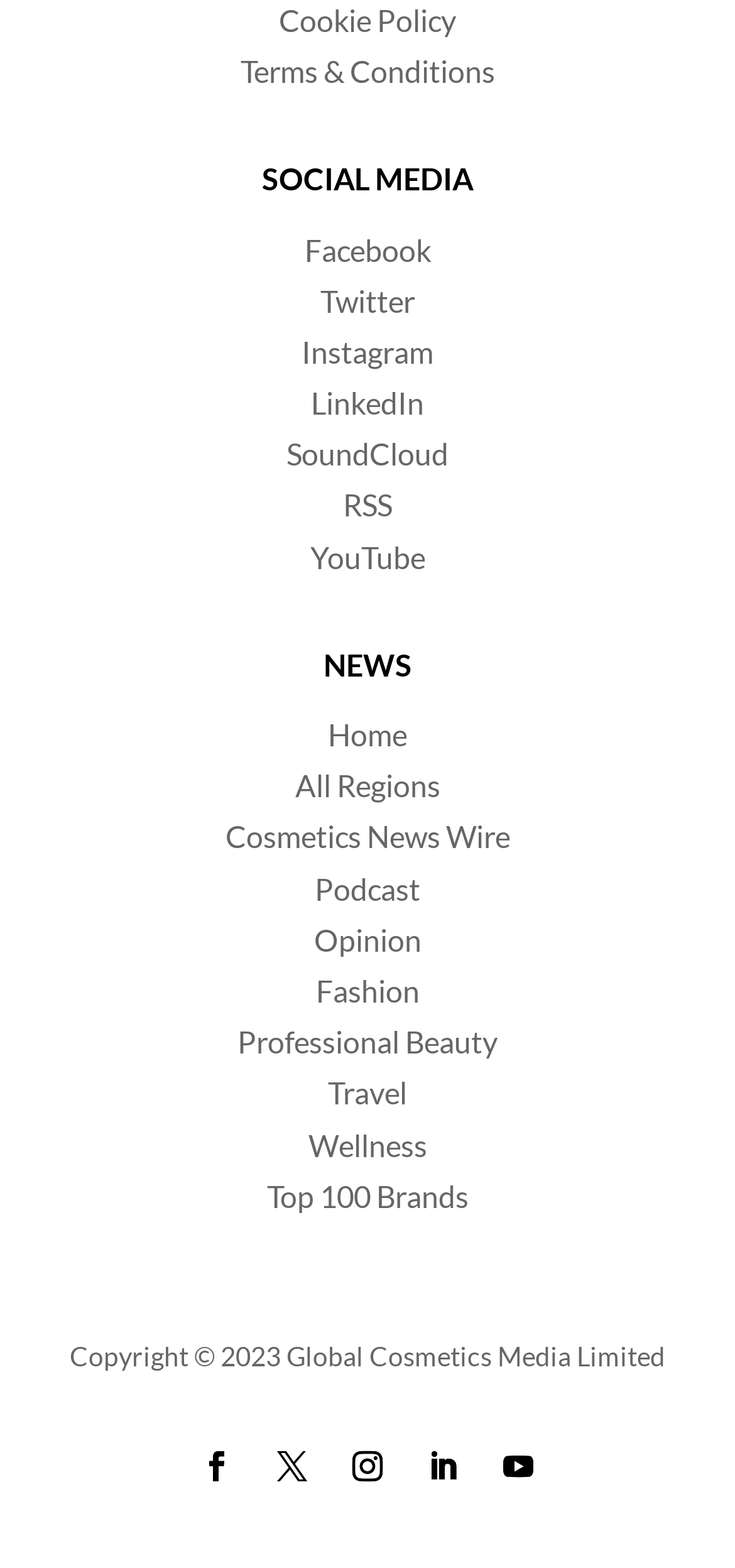Can you find the bounding box coordinates for the element that needs to be clicked to execute this instruction: "explore Professional Beauty"? The coordinates should be given as four float numbers between 0 and 1, i.e., [left, top, right, bottom].

[0.323, 0.653, 0.677, 0.676]